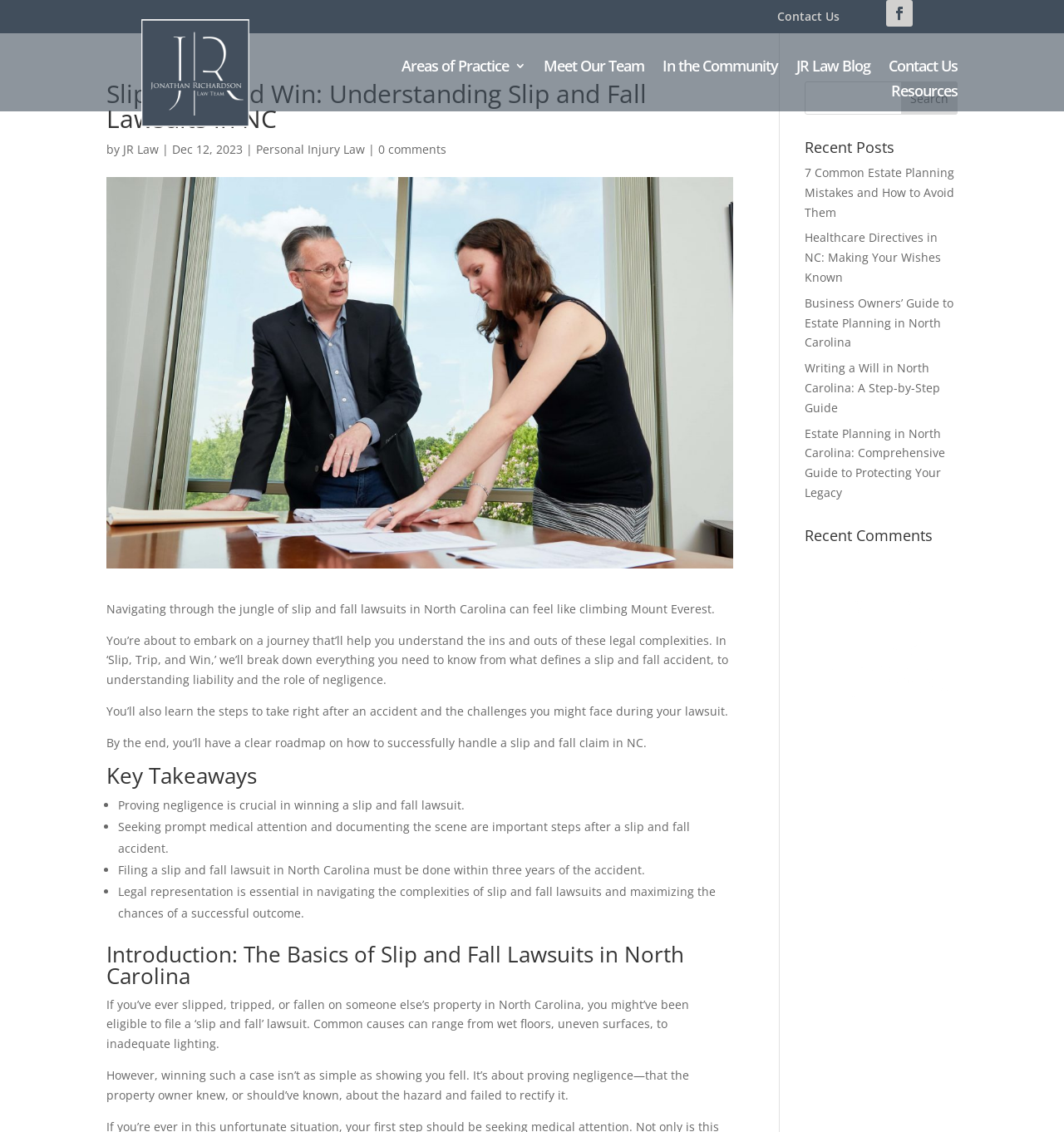Based on what you see in the screenshot, provide a thorough answer to this question: What type of cases does JR Law handle?

Based on the webpage, JR Law appears to handle personal injury law cases, including slip and fall lawsuits, as evidenced by the link to 'Personal Injury Law' and the discussion of slip and fall accidents on the webpage.